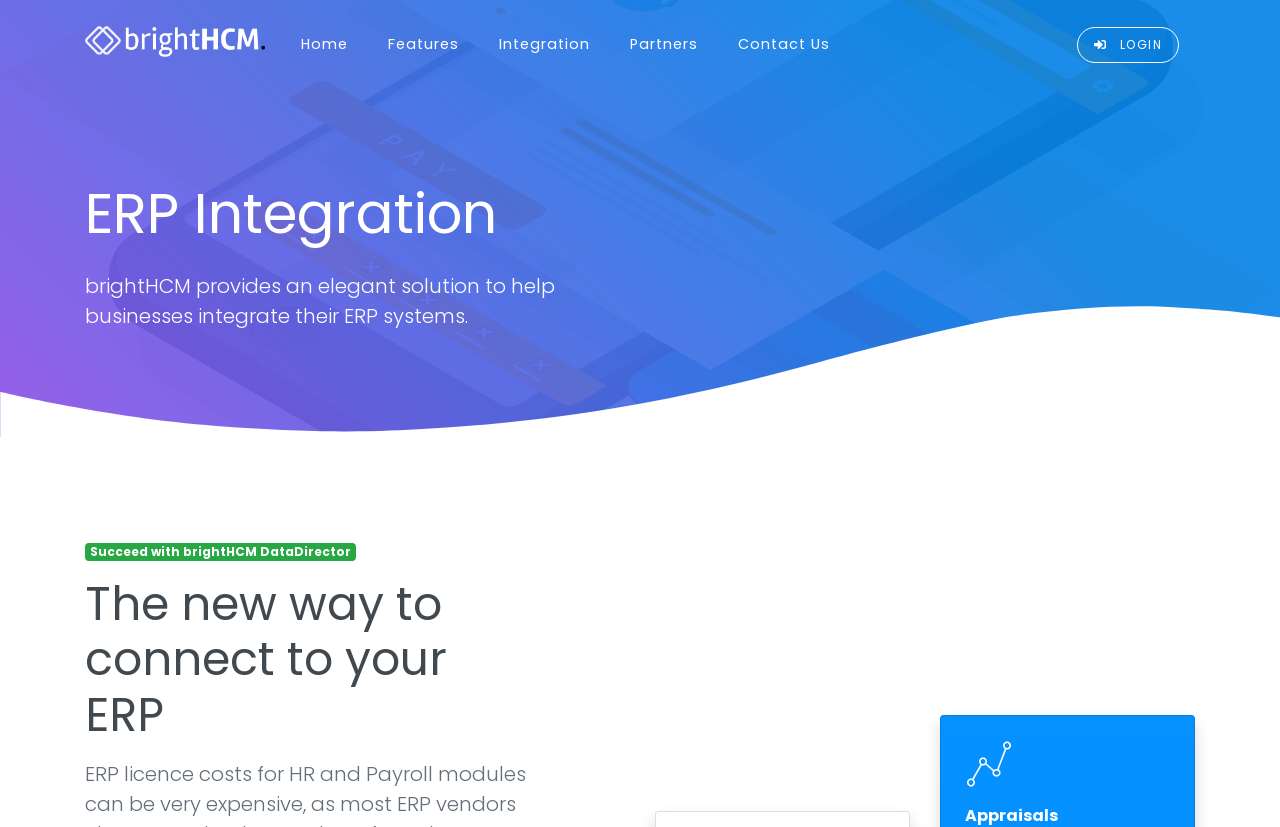For the given element description Proudly powered by WordPress, determine the bounding box coordinates of the UI element. The coordinates should follow the format (top-left x, top-left y, bottom-right x, bottom-right y) and be within the range of 0 to 1.

None